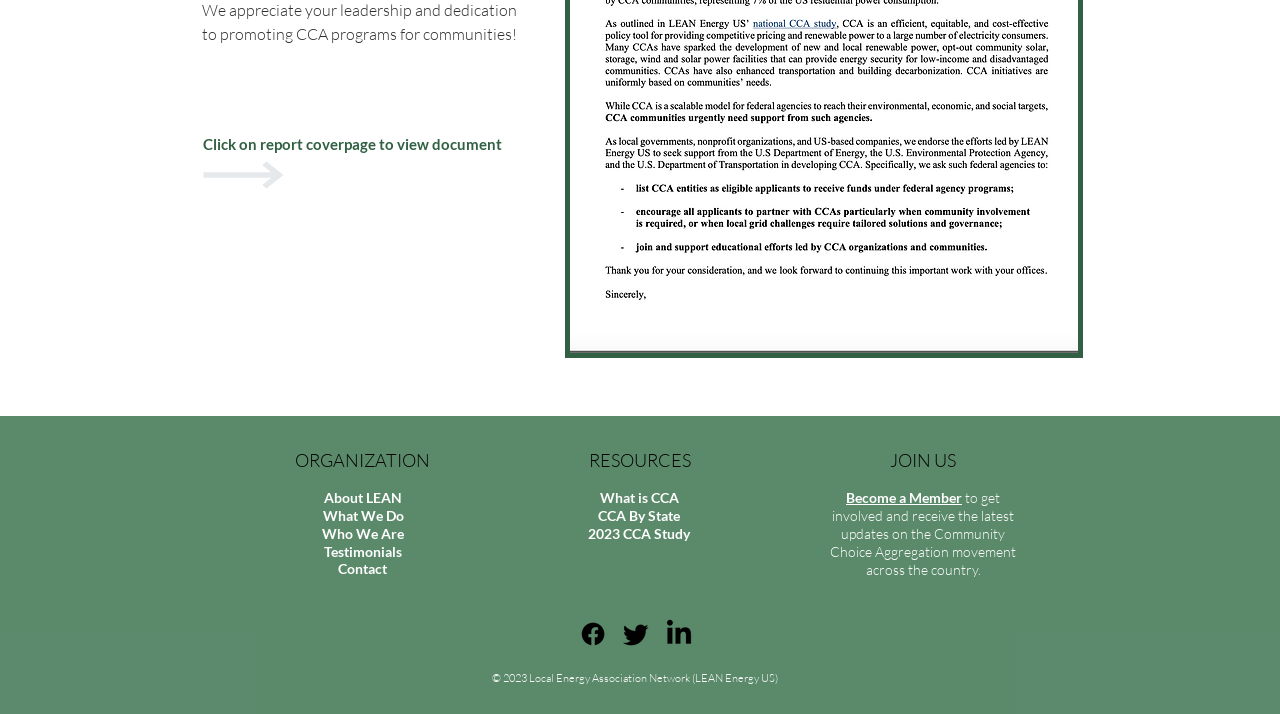From the webpage screenshot, predict the bounding box coordinates (top-left x, top-left y, bottom-right x, bottom-right y) for the UI element described here: aria-label="Twitter"

[0.485, 0.867, 0.509, 0.909]